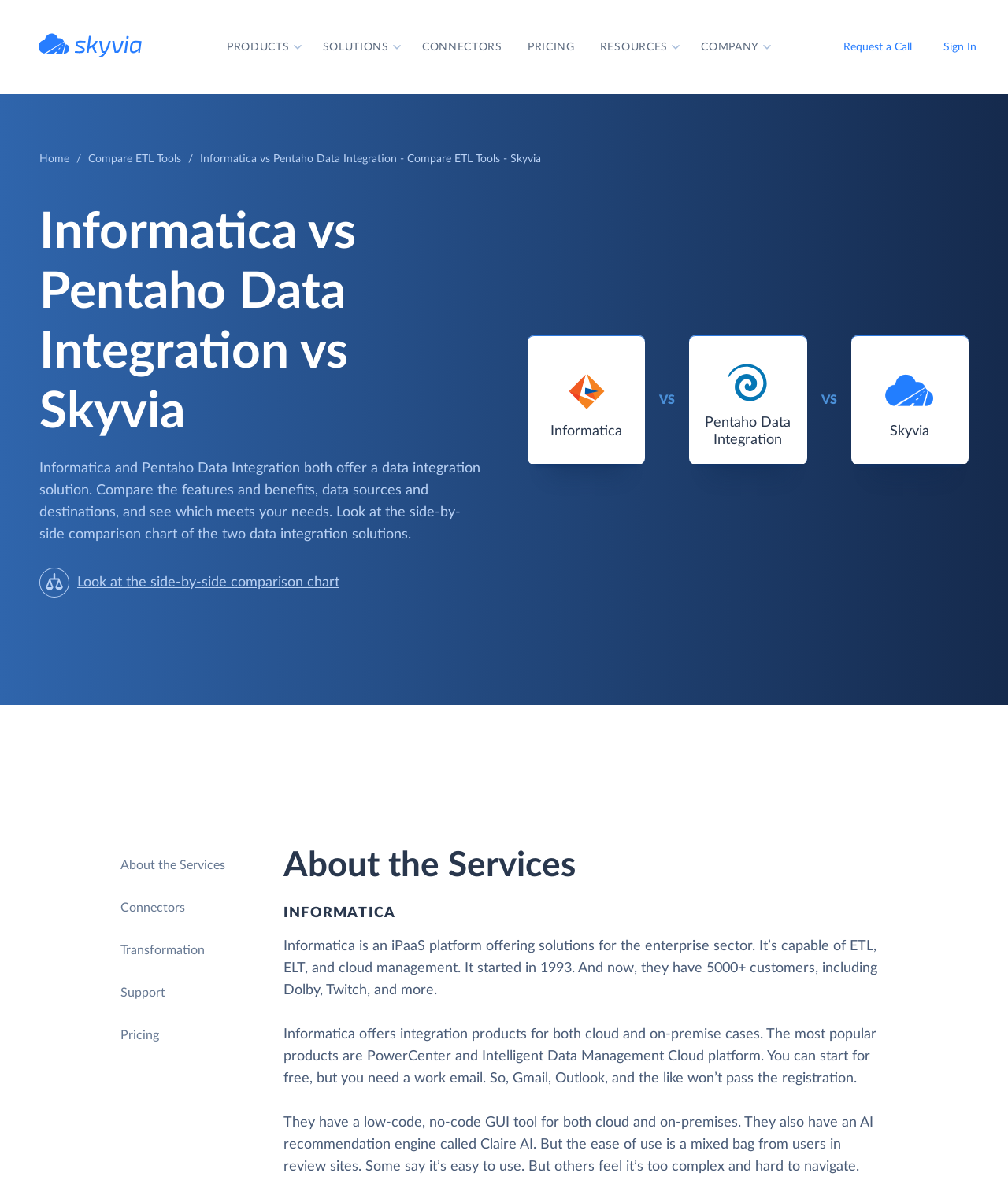What is the purpose of the 'Request a Call' link?
Please answer the question with as much detail and depth as you can.

The 'Request a Call' link is likely used to request a call from the company or a sales representative to discuss the ETL tools or services offered by the company. This is inferred from the link's text and its position on the webpage, which suggests it is a call-to-action element.